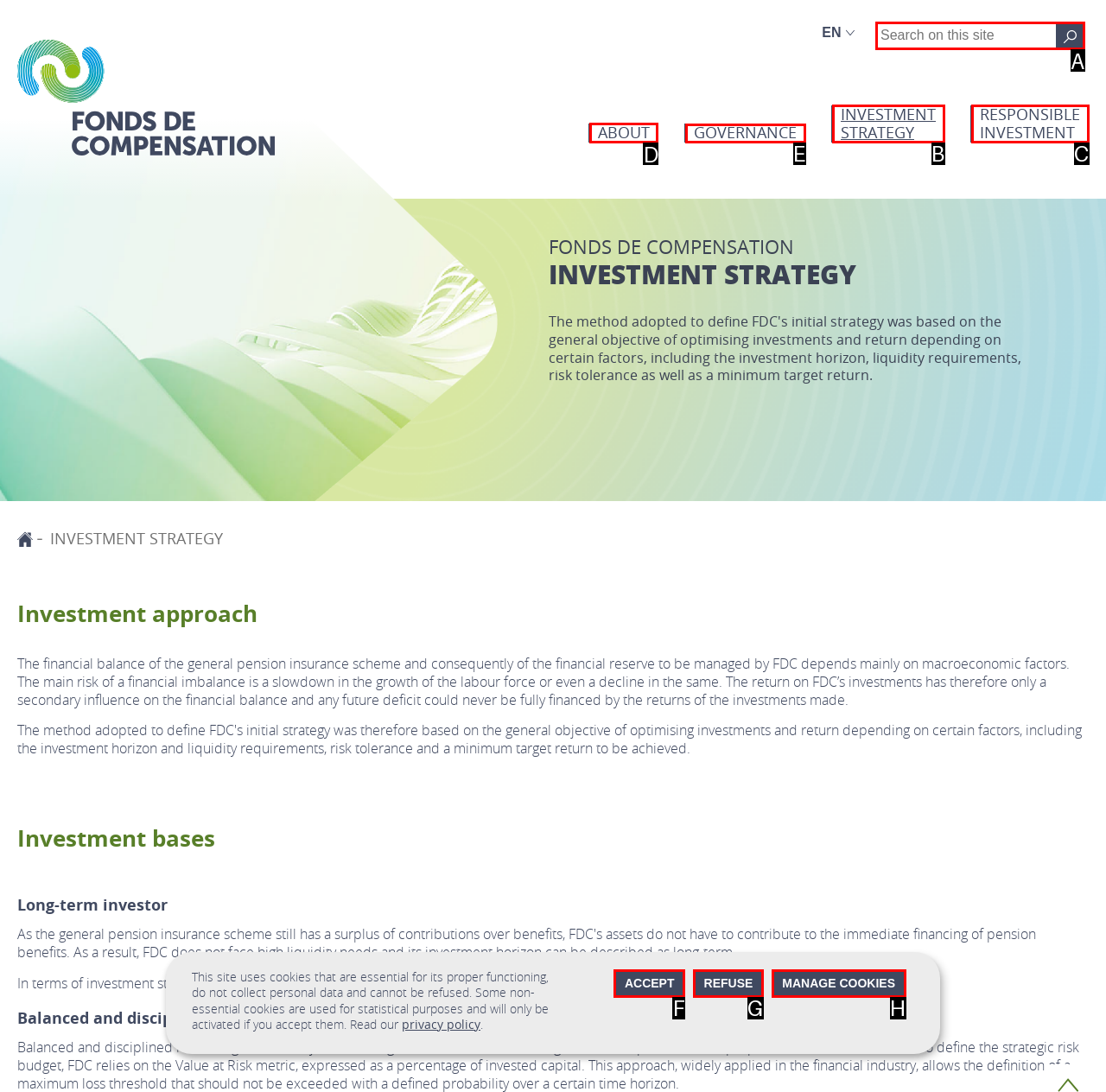Pick the option that should be clicked to perform the following task: Go to ABOUT page
Answer with the letter of the selected option from the available choices.

D